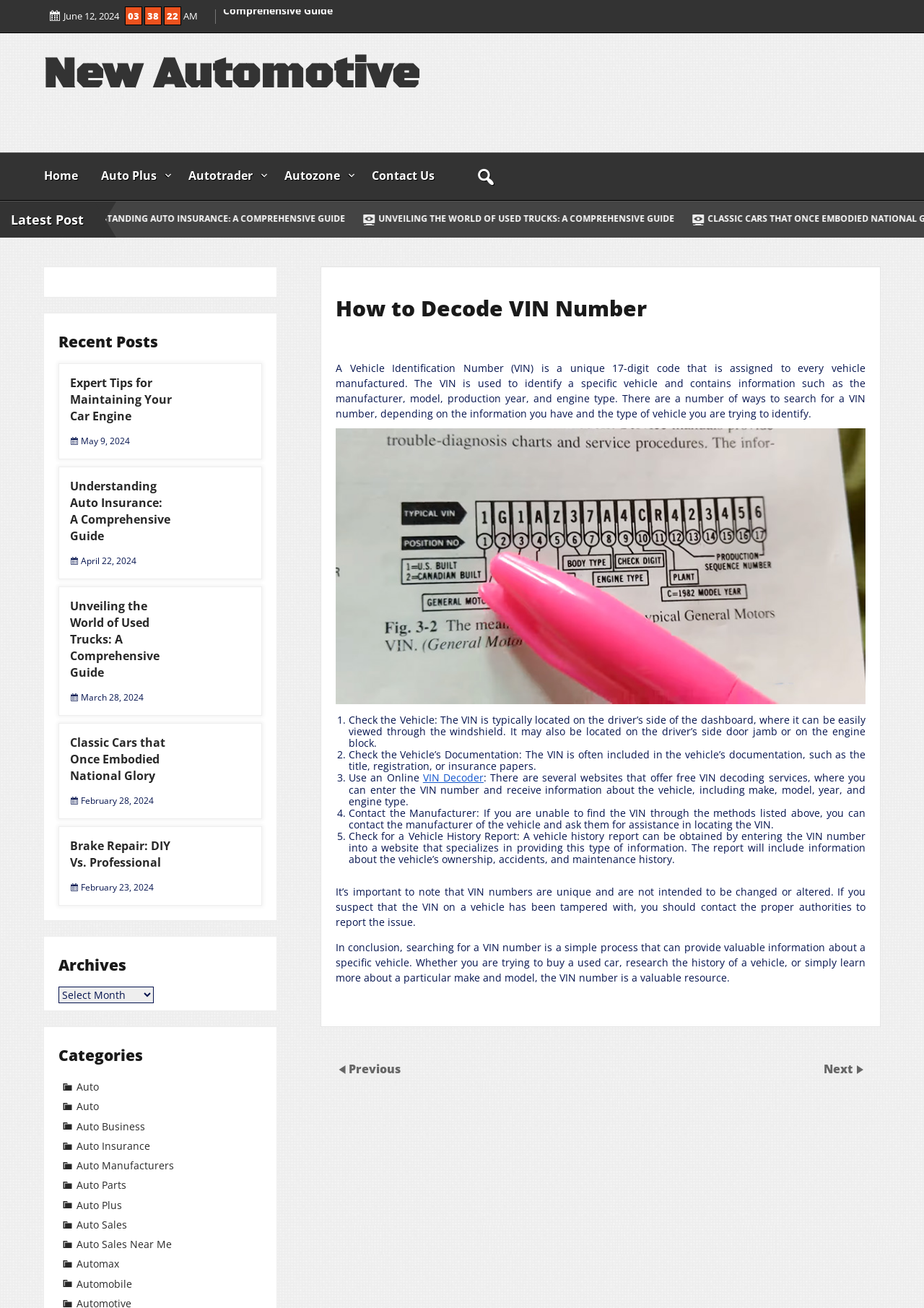Highlight the bounding box coordinates of the element that should be clicked to carry out the following instruction: "Click on the 'Comment' button". The coordinates must be given as four float numbers ranging from 0 to 1, i.e., [left, top, right, bottom].

None